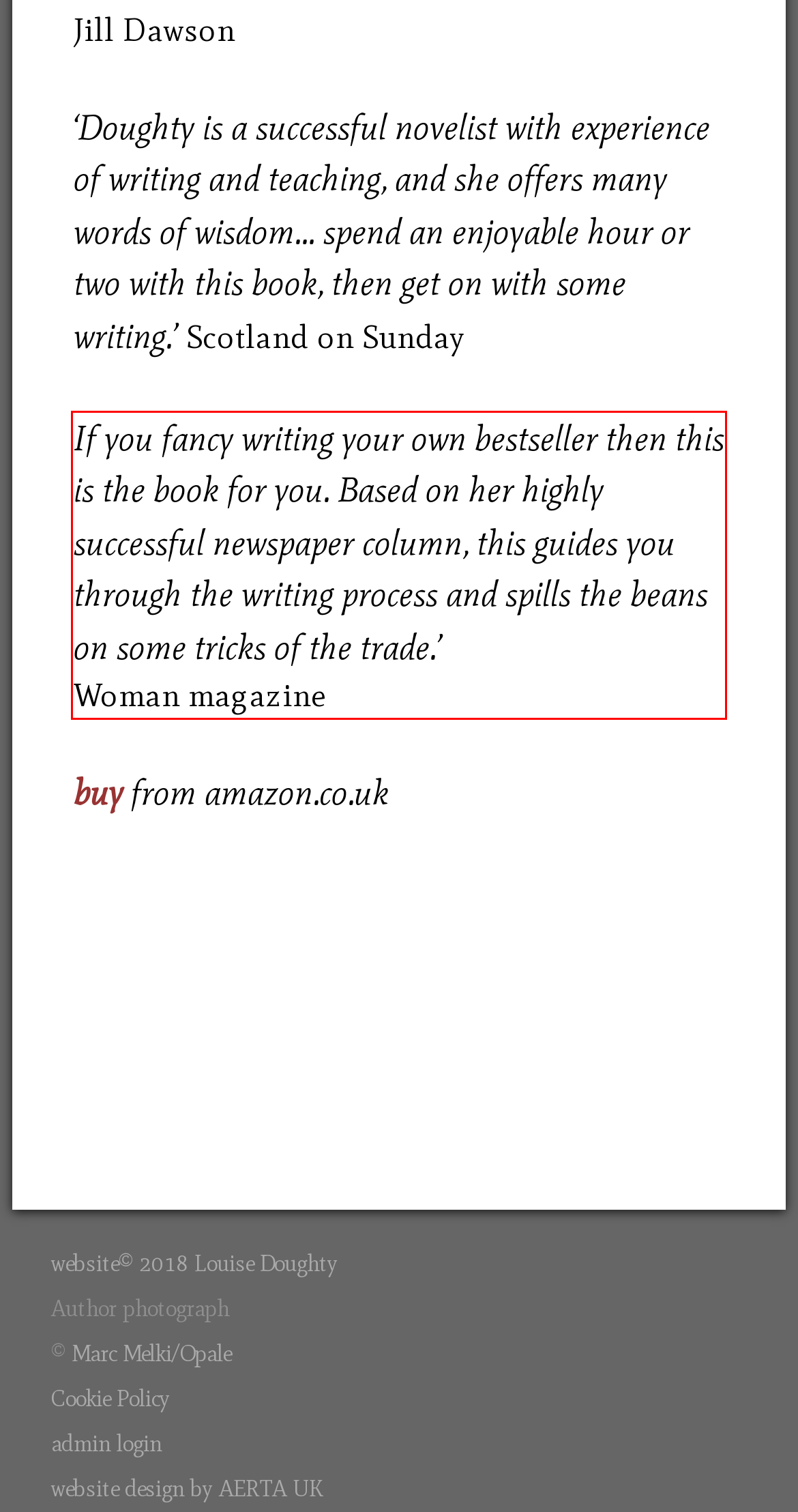Given a webpage screenshot, locate the red bounding box and extract the text content found inside it.

If you fancy writing your own bestseller then this is the book for you. Based on her highly successful newspaper column, this guides you through the writing process and spills the beans on some tricks of the trade.’ Woman magazine